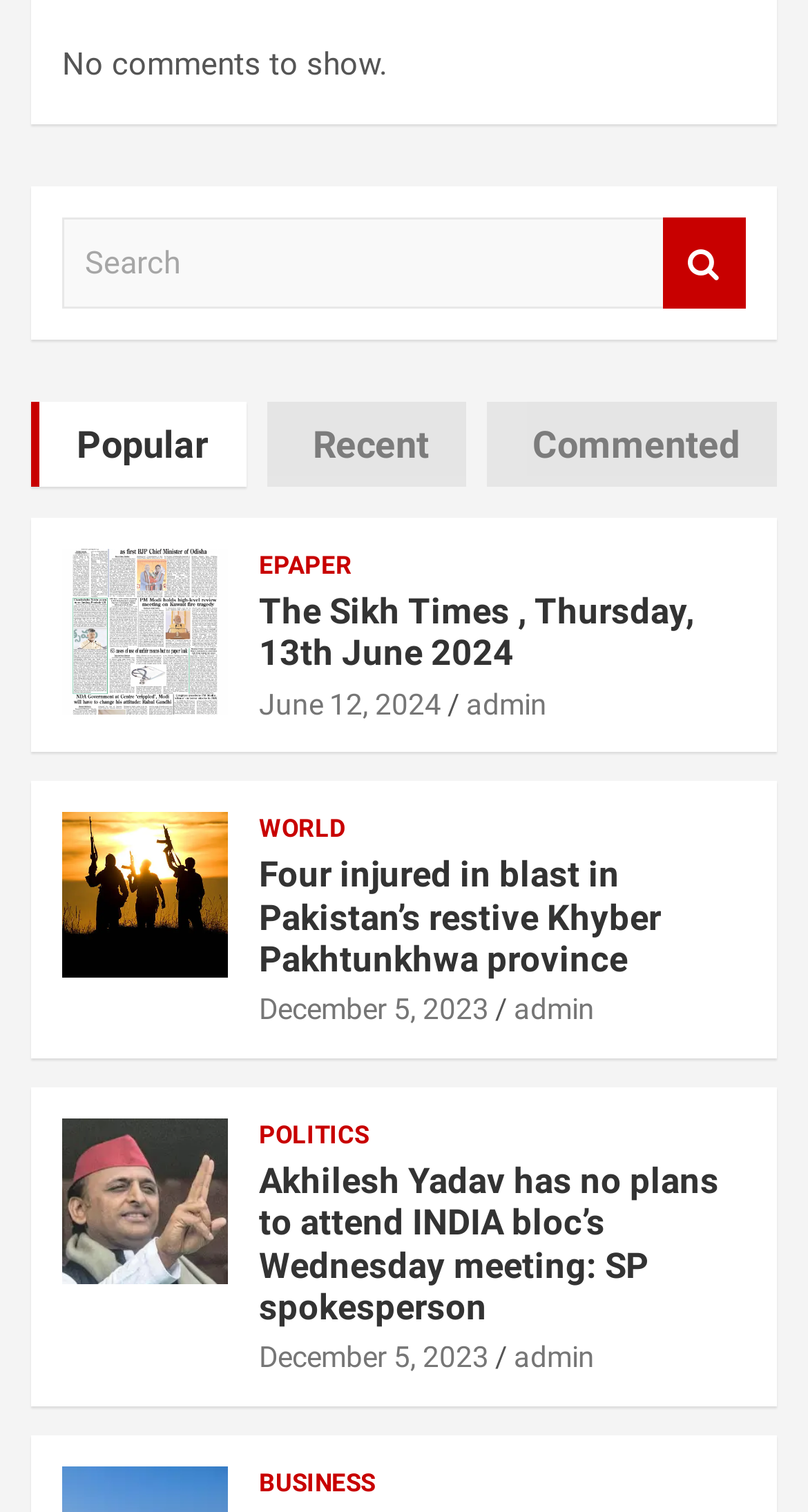Please identify the bounding box coordinates of the region to click in order to complete the given instruction: "Search for something". The coordinates should be four float numbers between 0 and 1, i.e., [left, top, right, bottom].

[0.077, 0.143, 0.821, 0.204]